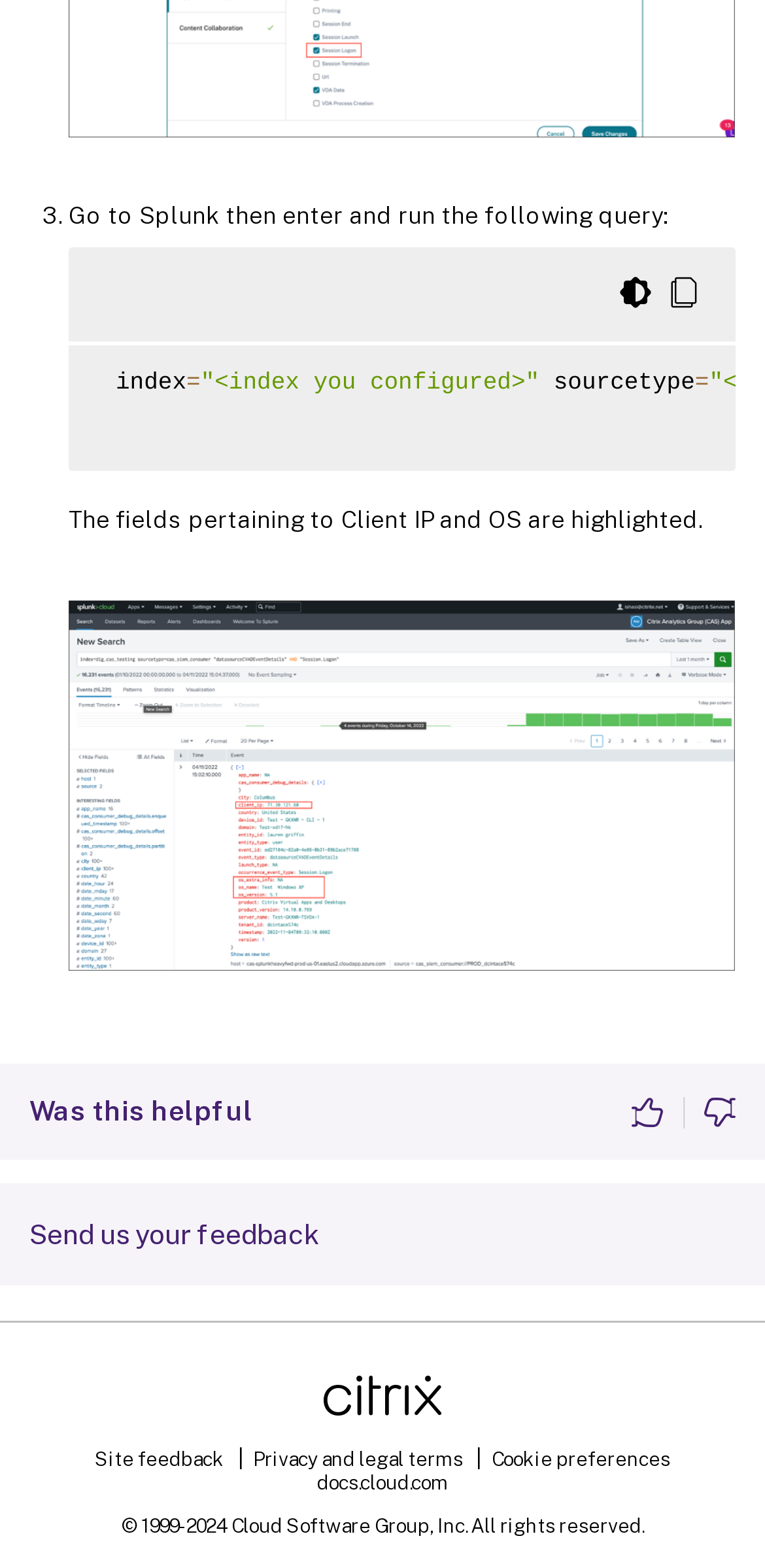Given the webpage screenshot, identify the bounding box of the UI element that matches this description: "Privacy and legal terms".

[0.298, 0.837, 0.605, 0.852]